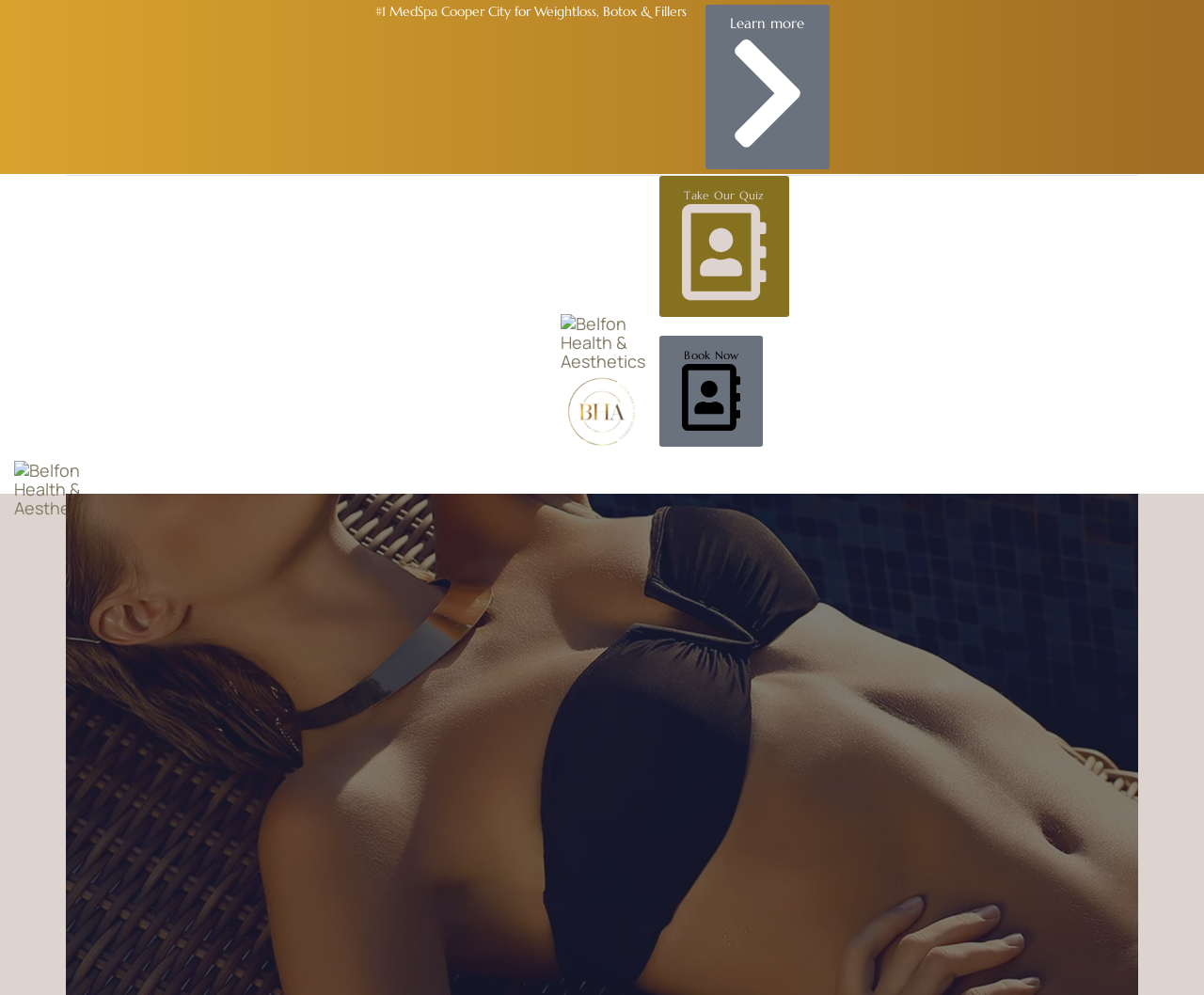Give a one-word or phrase response to the following question: How many images of the Belfon Health & Aesthetics logo are on the page?

Three